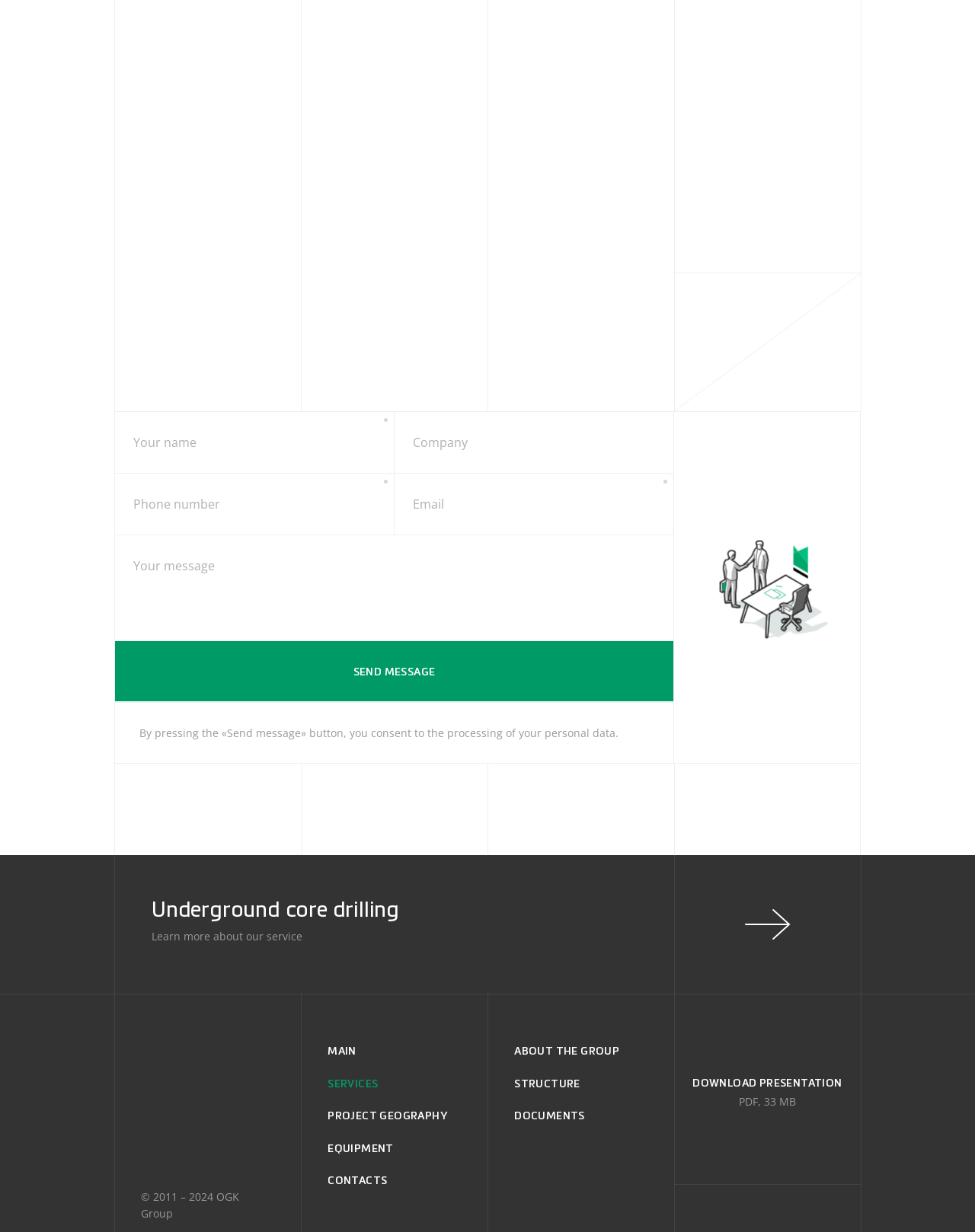How many input fields are there in the contact form?
Look at the image and answer the question using a single word or phrase.

4